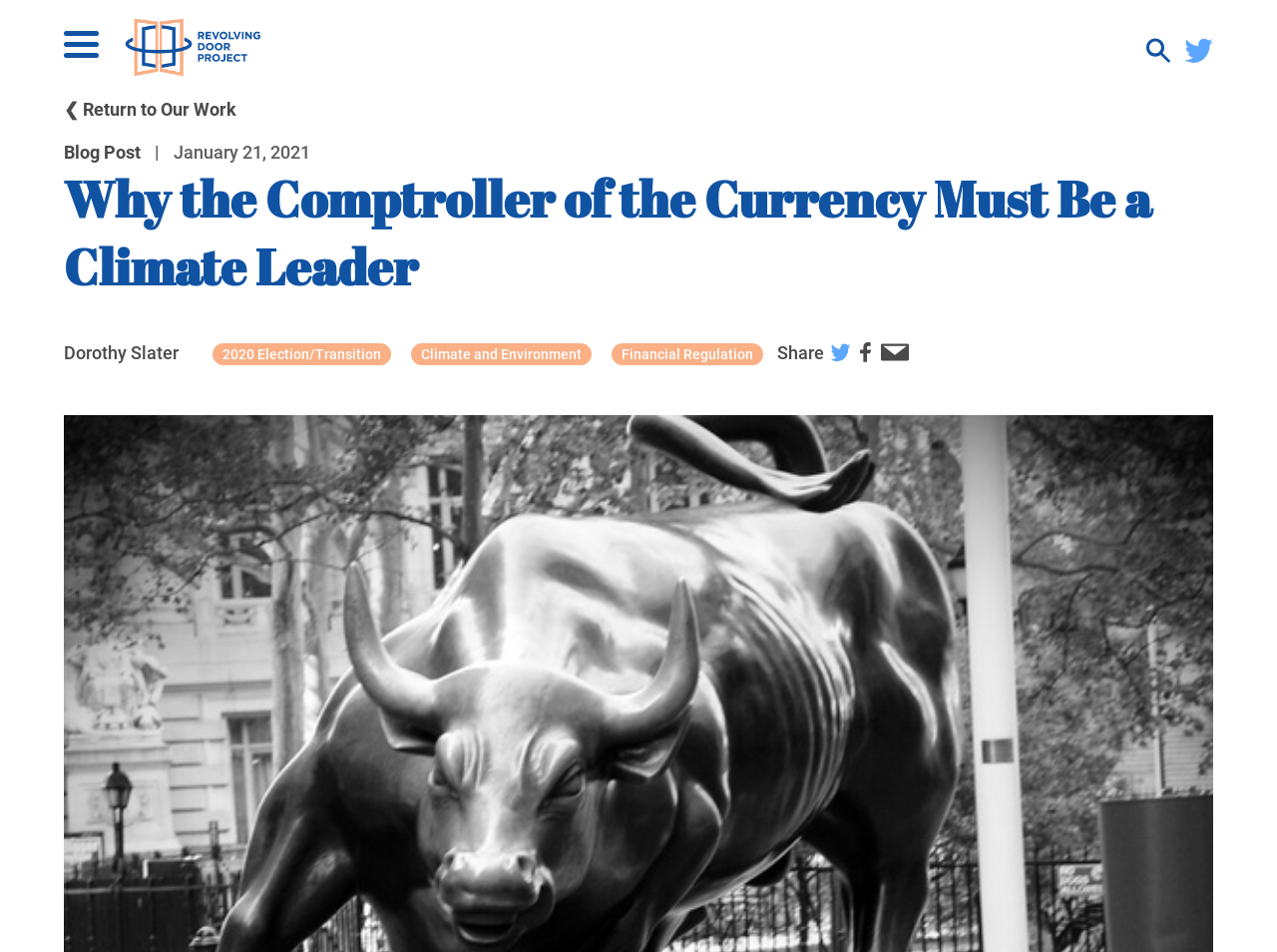How many social media icons are there? Based on the screenshot, please respond with a single word or phrase.

3